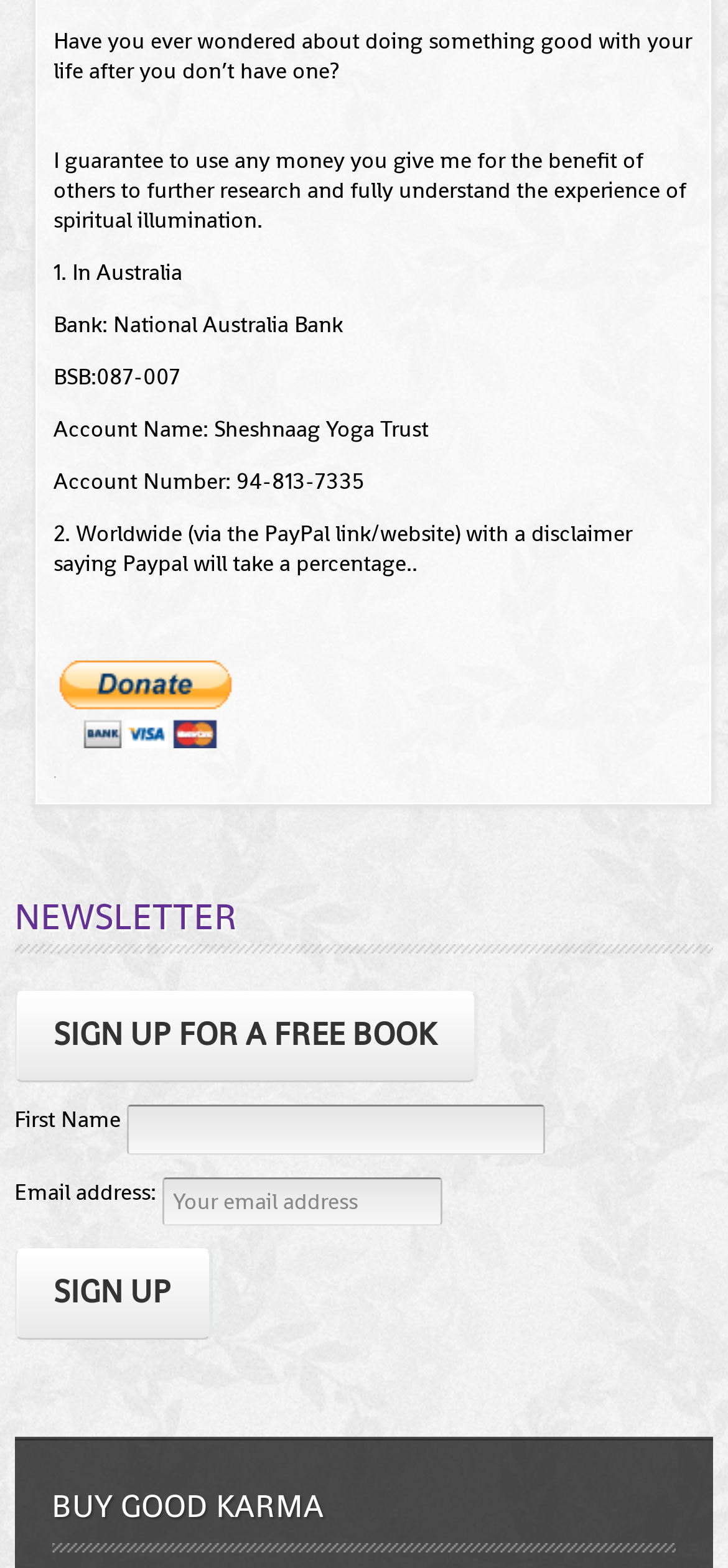Using a single word or phrase, answer the following question: 
What is the purpose of the money donated?

For the benefit of others